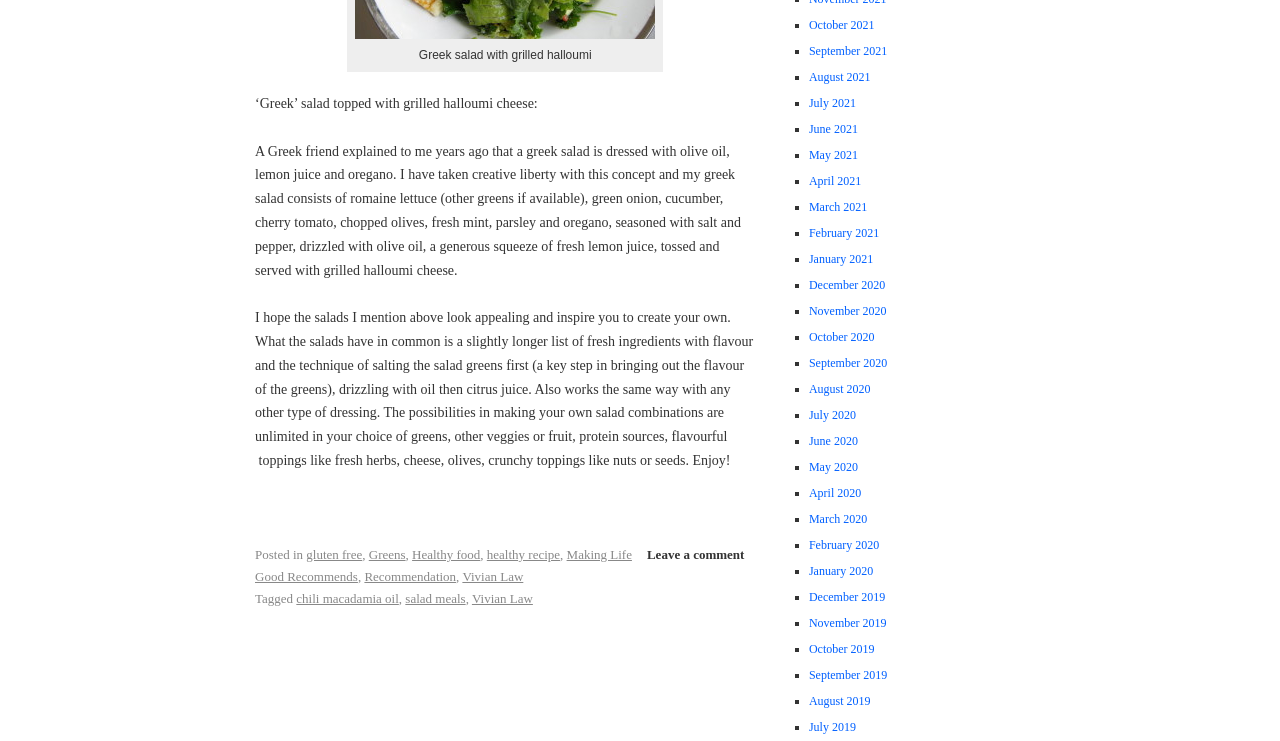Locate the coordinates of the bounding box for the clickable region that fulfills this instruction: "Read about healthy food".

[0.322, 0.738, 0.375, 0.759]